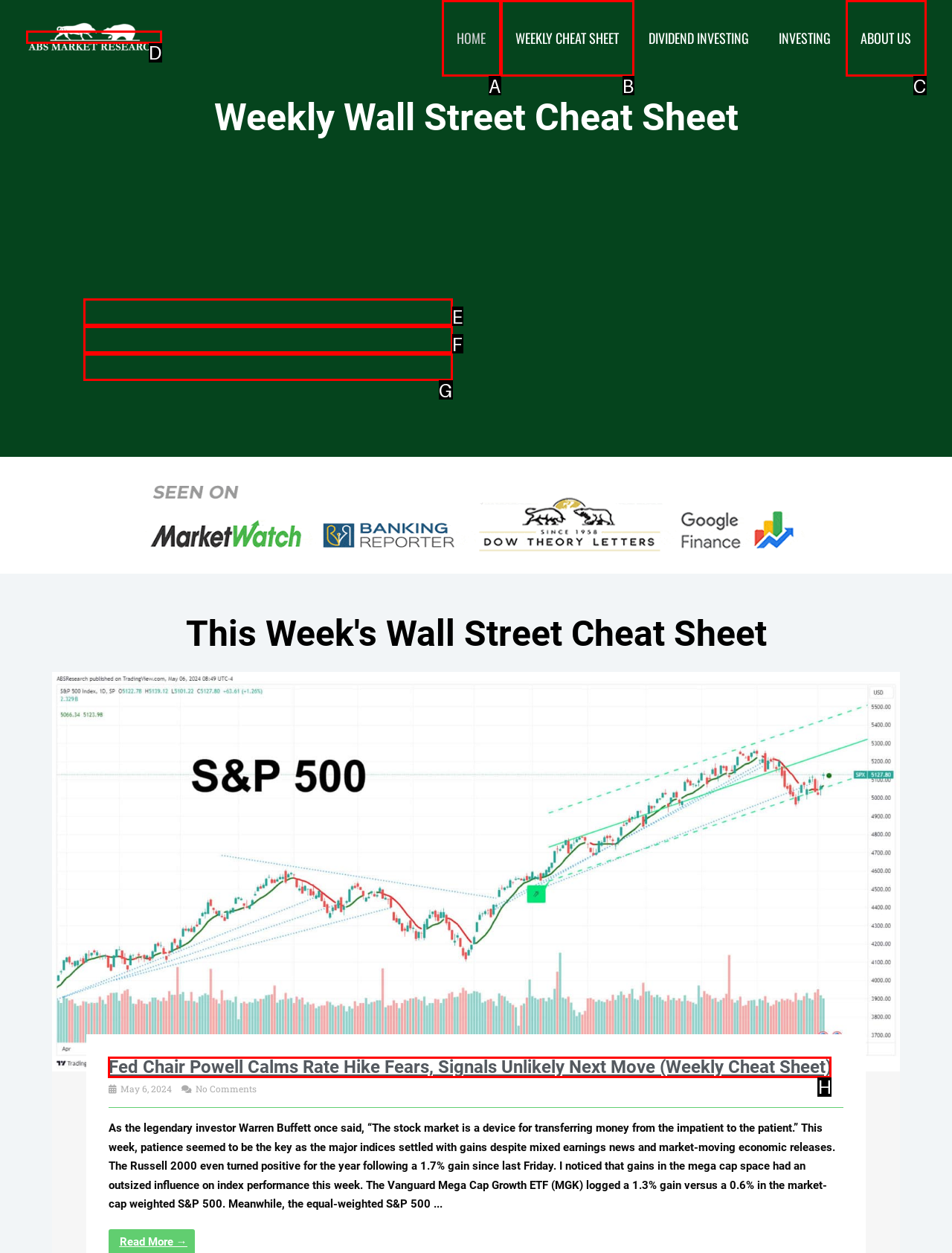Specify which UI element should be clicked to accomplish the task: Click on the 'WEEKLY CHEAT SHEET' link. Answer with the letter of the correct choice.

B